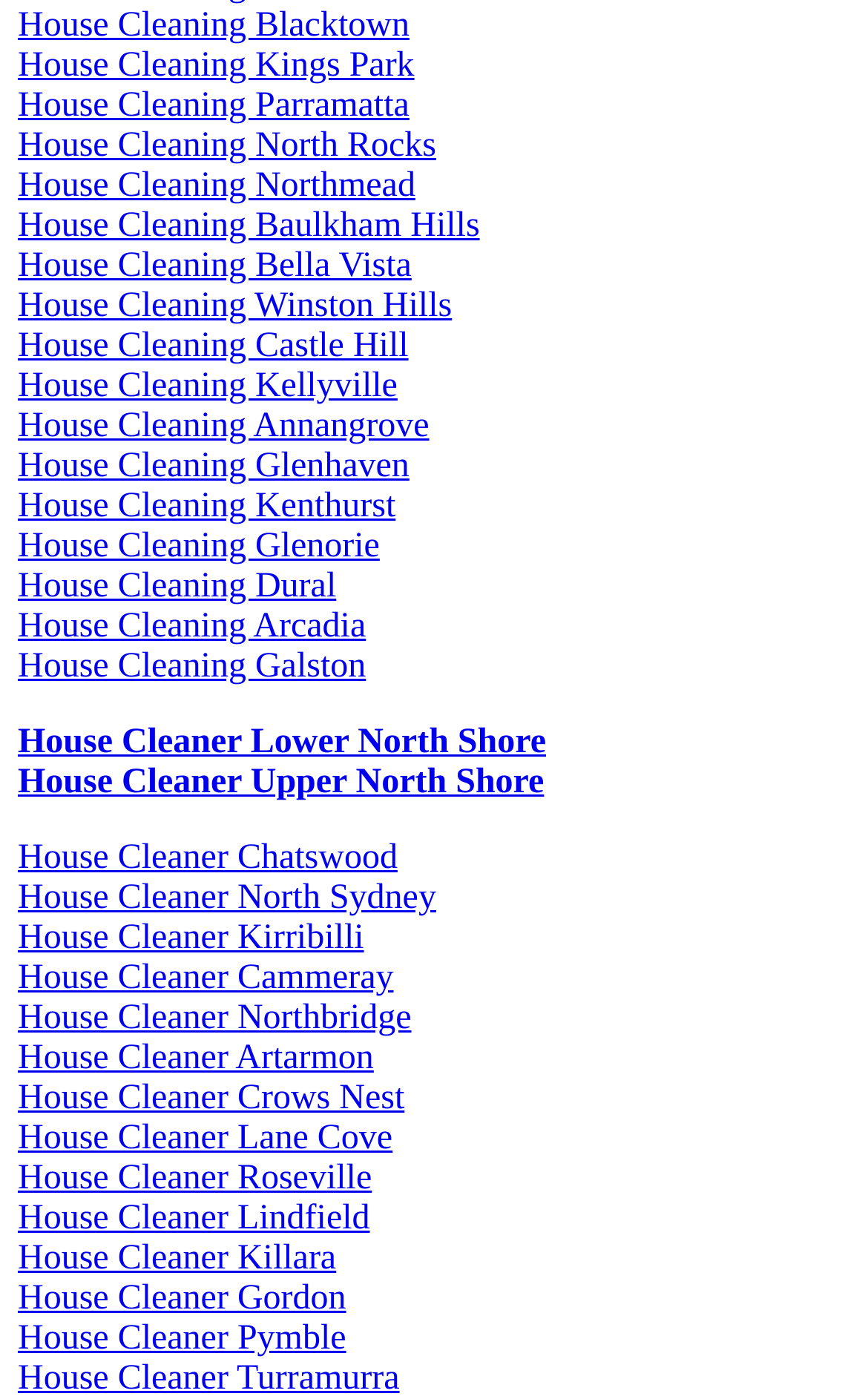Please provide the bounding box coordinates for the element that needs to be clicked to perform the following instruction: "Visit House Cleaner Upper North Shore". The coordinates should be given as four float numbers between 0 and 1, i.e., [left, top, right, bottom].

[0.021, 0.546, 0.627, 0.573]